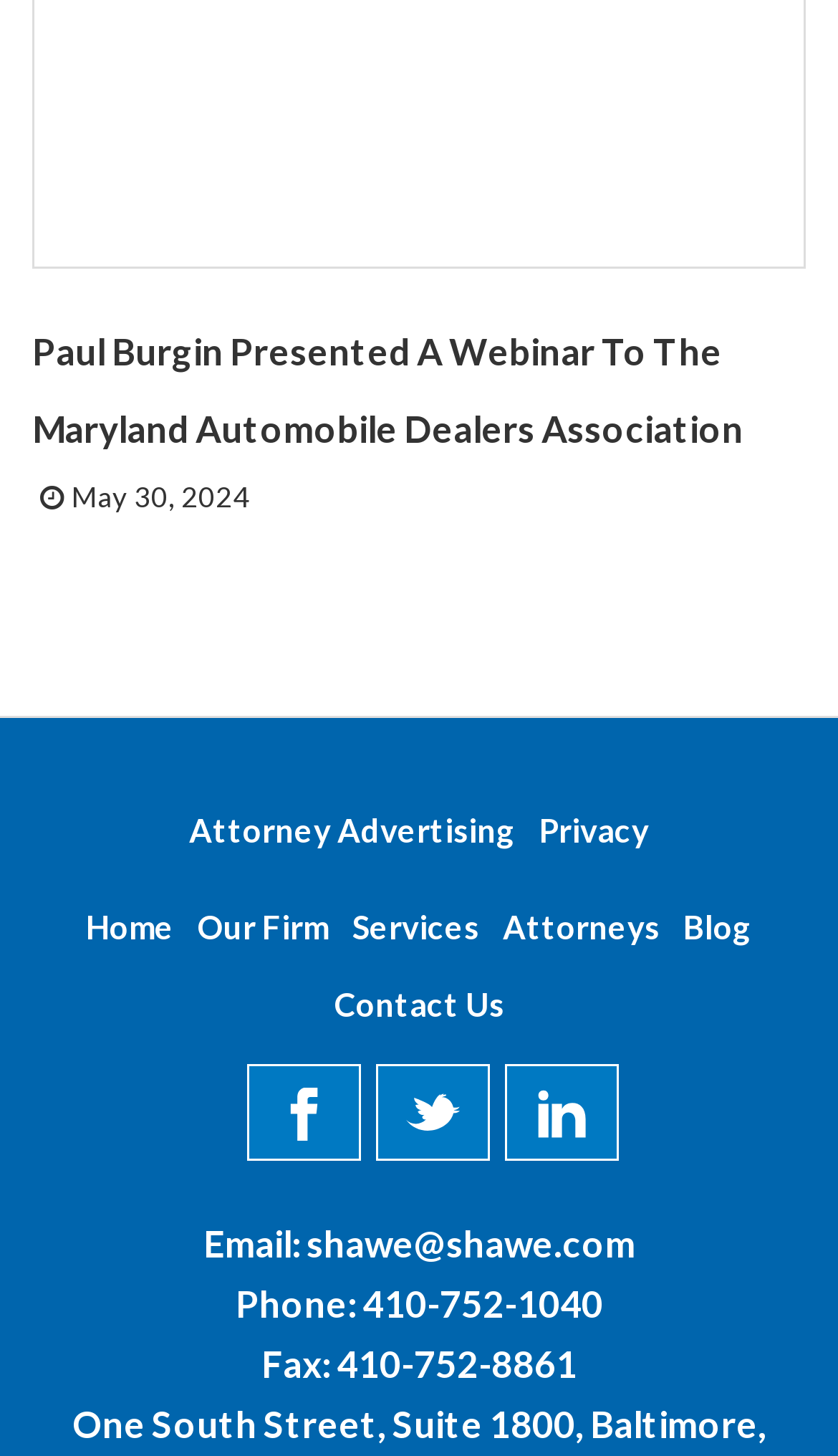Provide the bounding box coordinates of the HTML element this sentence describes: "Contact Us". The bounding box coordinates consist of four float numbers between 0 and 1, i.e., [left, top, right, bottom].

[0.388, 0.664, 0.612, 0.716]